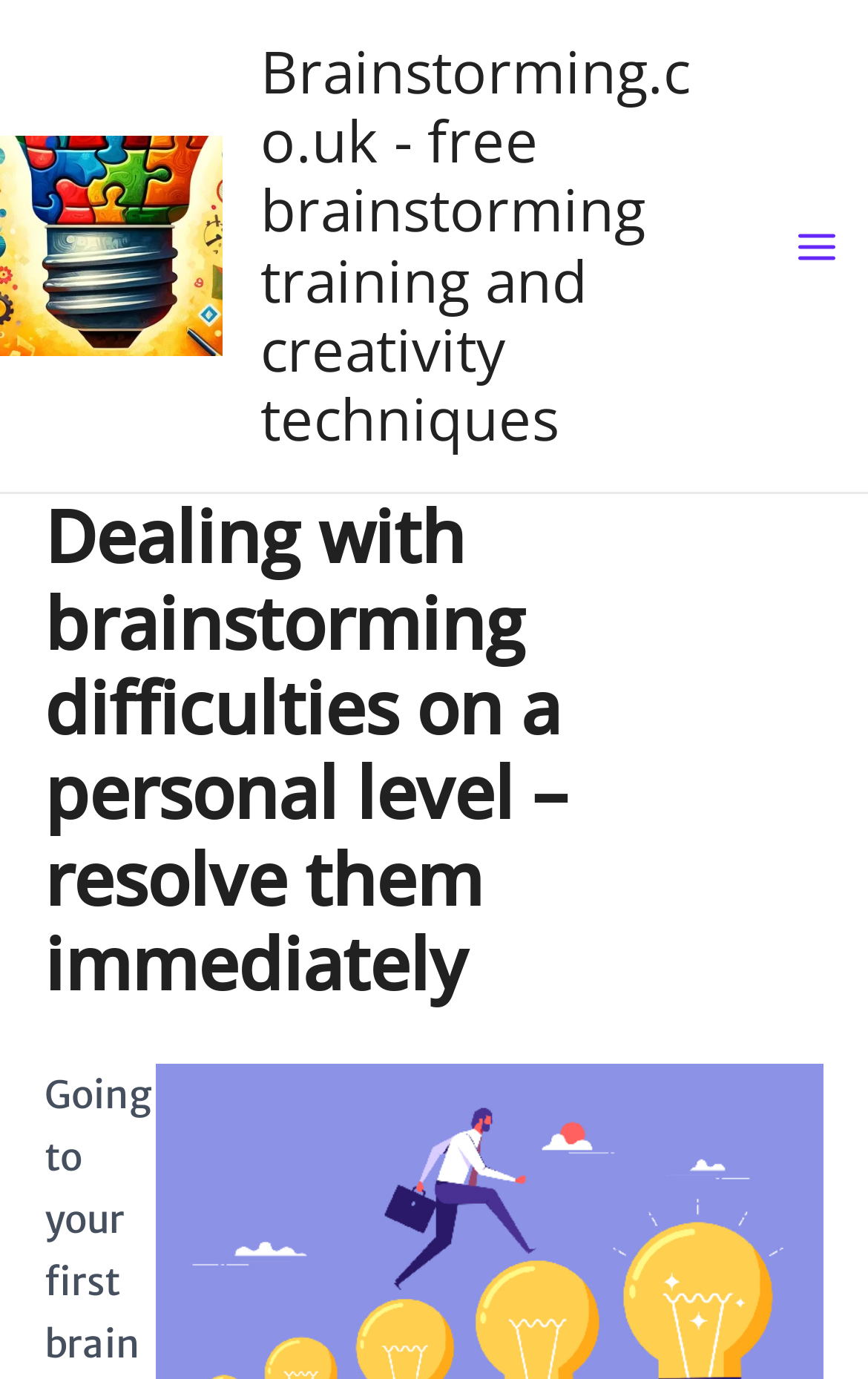Answer the question using only one word or a concise phrase: How many images are present on the webpage?

2